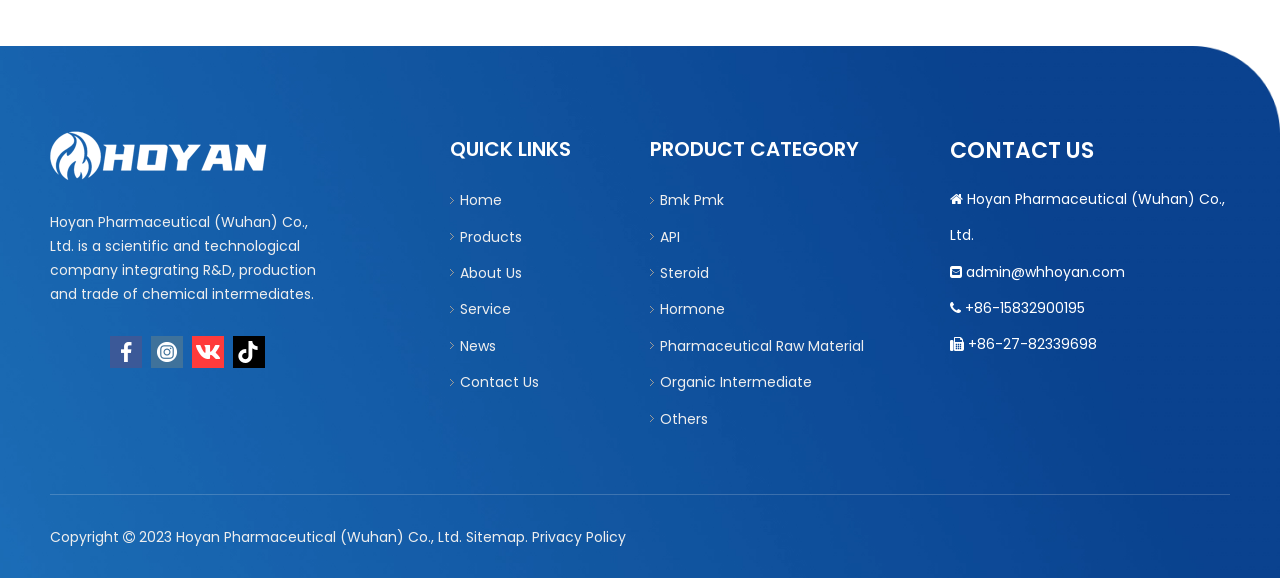What is the company name?
Please give a detailed and elaborate answer to the question based on the image.

The company name can be found in the static text element 'Hoyan Pharmaceutical (Wuhan) Co., Ltd. is a scientific and technological company integrating R&D, production and trade of chemical intermediates.' which is located at the top of the webpage.